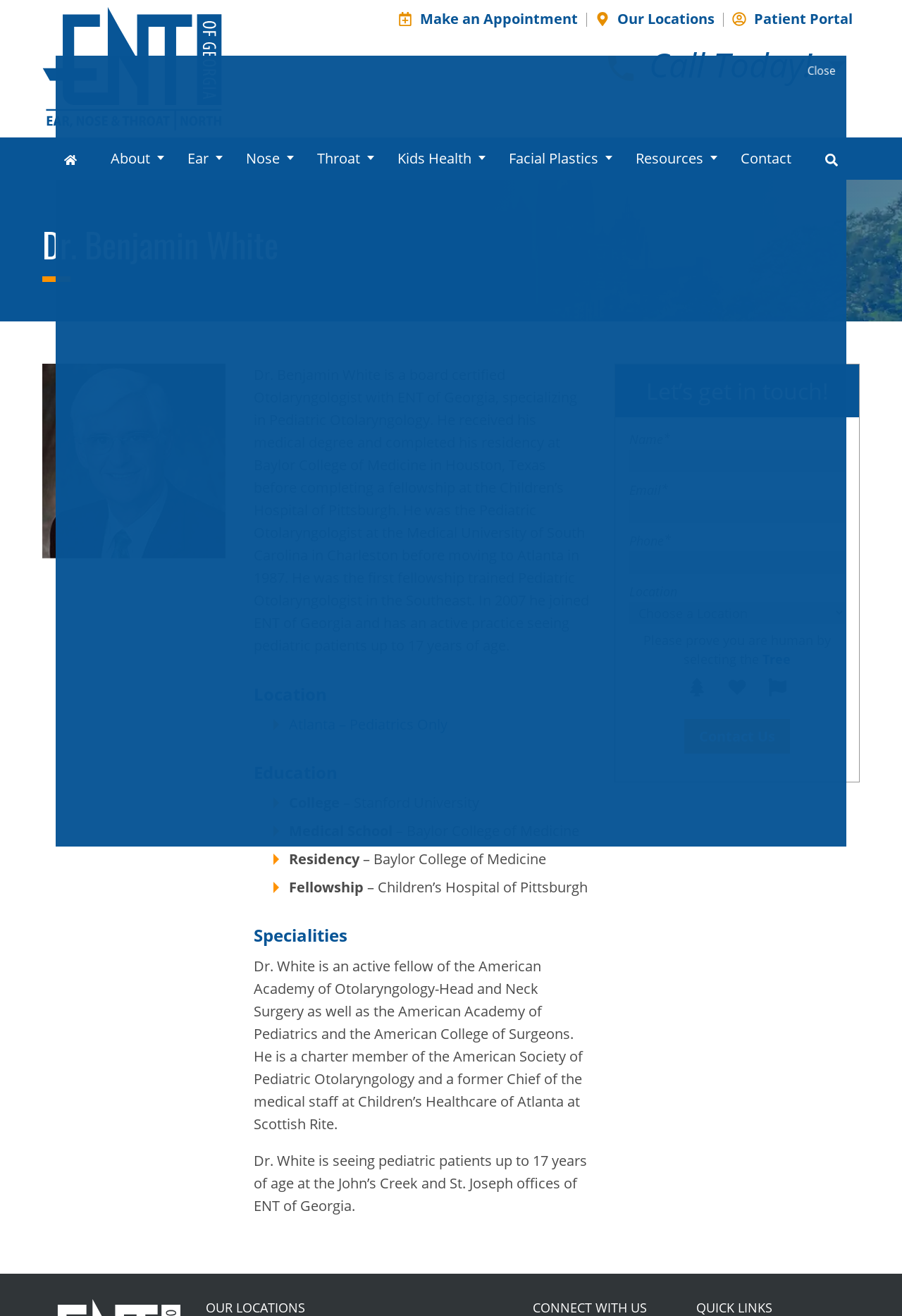What is the purpose of the 'Let's get in touch!' section?
Respond with a short answer, either a single word or a phrase, based on the image.

To contact Dr. White